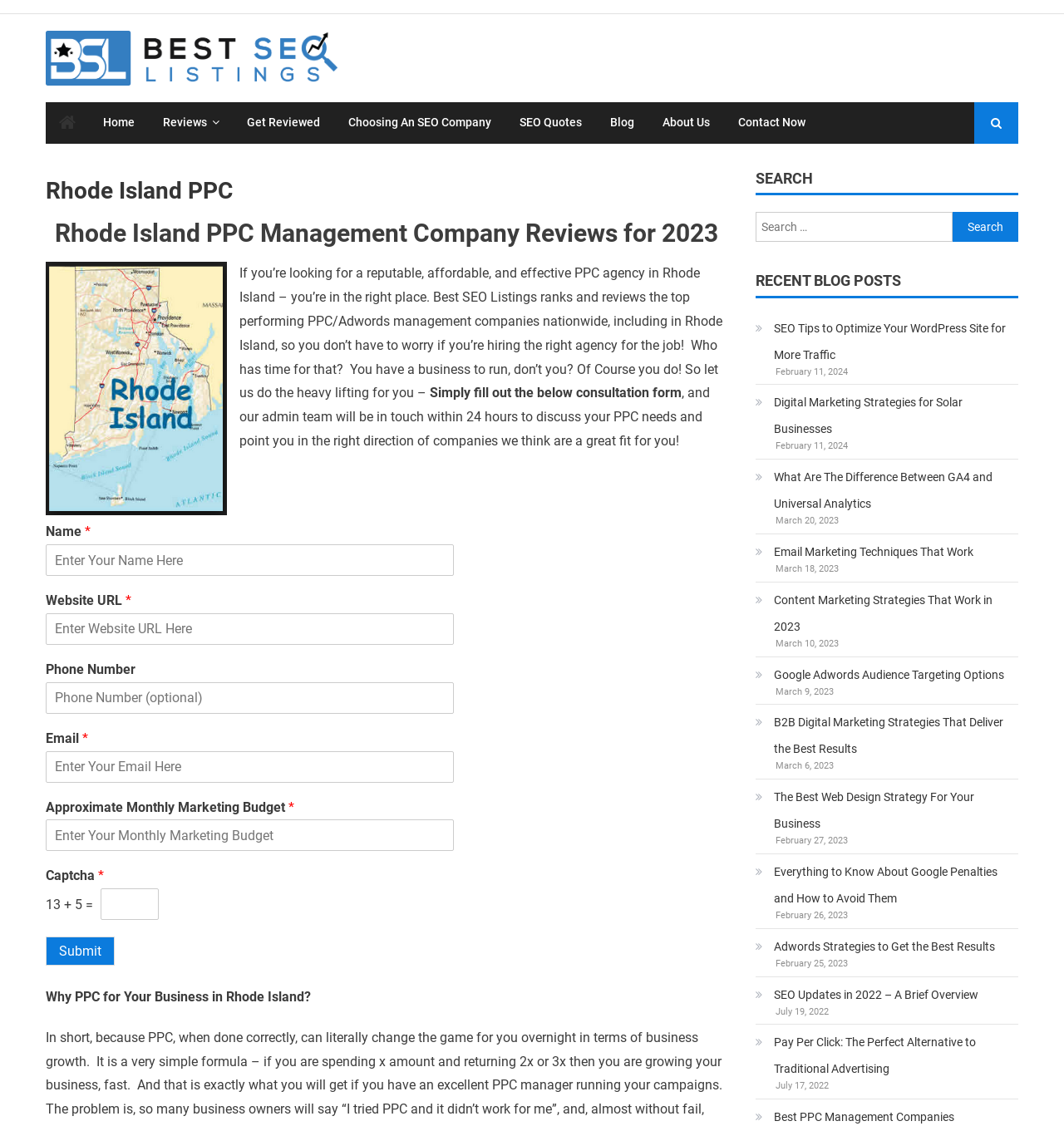Please predict the bounding box coordinates of the element's region where a click is necessary to complete the following instruction: "Read the 'Rhode Island PPC Management Company Reviews for 2023' article". The coordinates should be represented by four float numbers between 0 and 1, i.e., [left, top, right, bottom].

[0.043, 0.193, 0.683, 0.222]